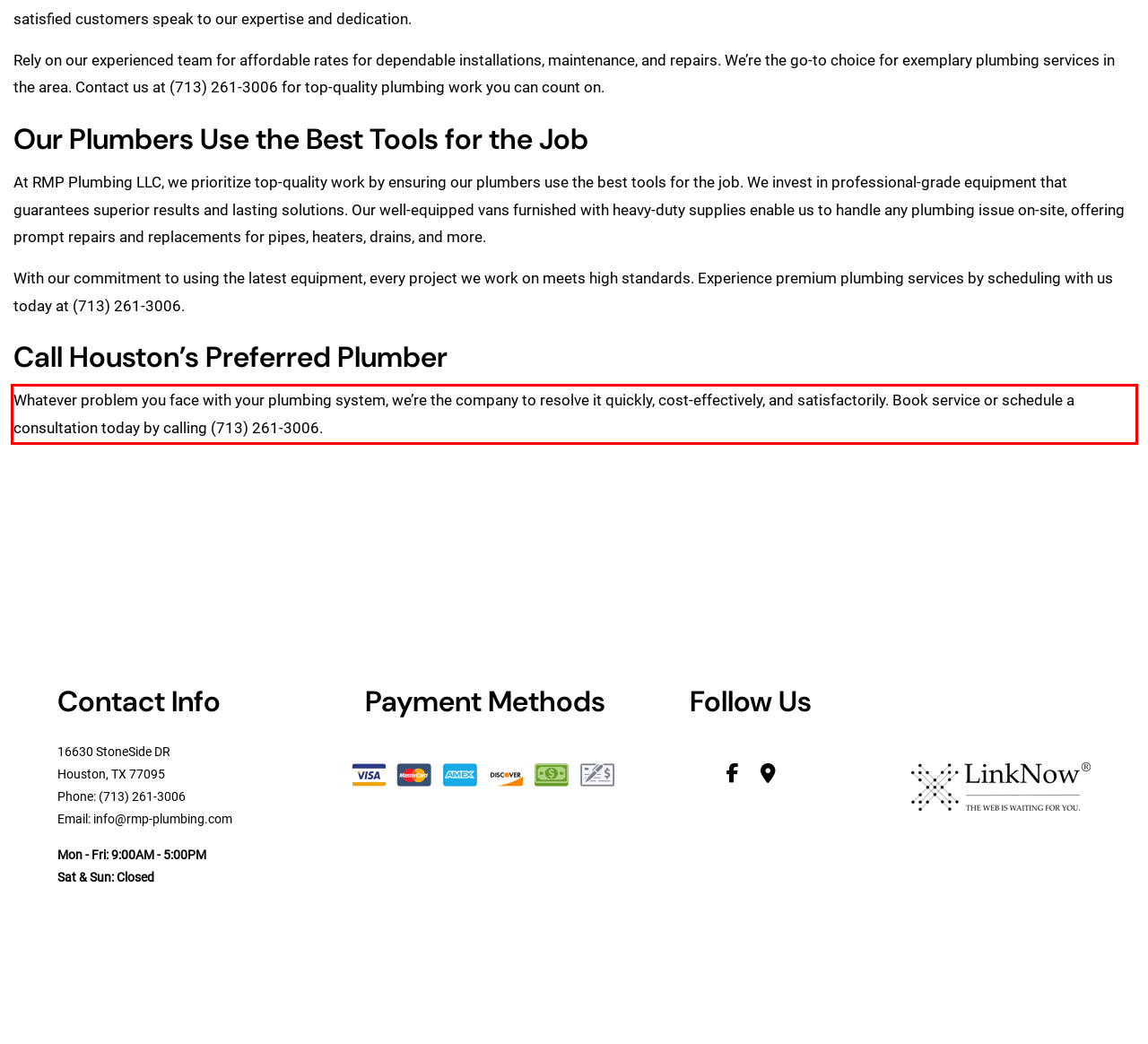Using OCR, extract the text content found within the red bounding box in the given webpage screenshot.

Whatever problem you face with your plumbing system, we’re the company to resolve it quickly, cost-effectively, and satisfactorily. Book service or schedule a consultation today by calling (713) 261-3006.